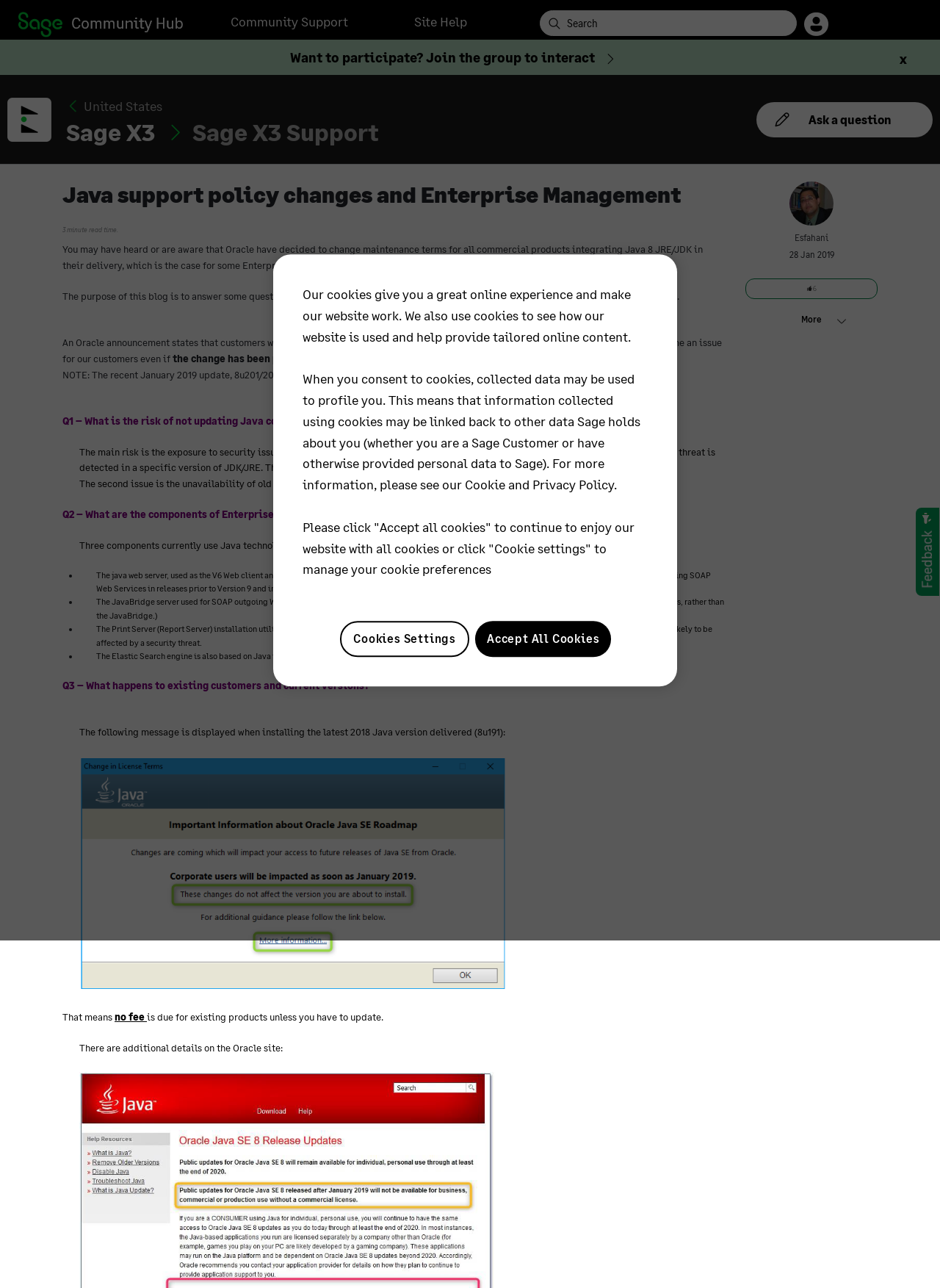Respond to the question below with a single word or phrase:
How long does it take to read this blog post?

3 minutes